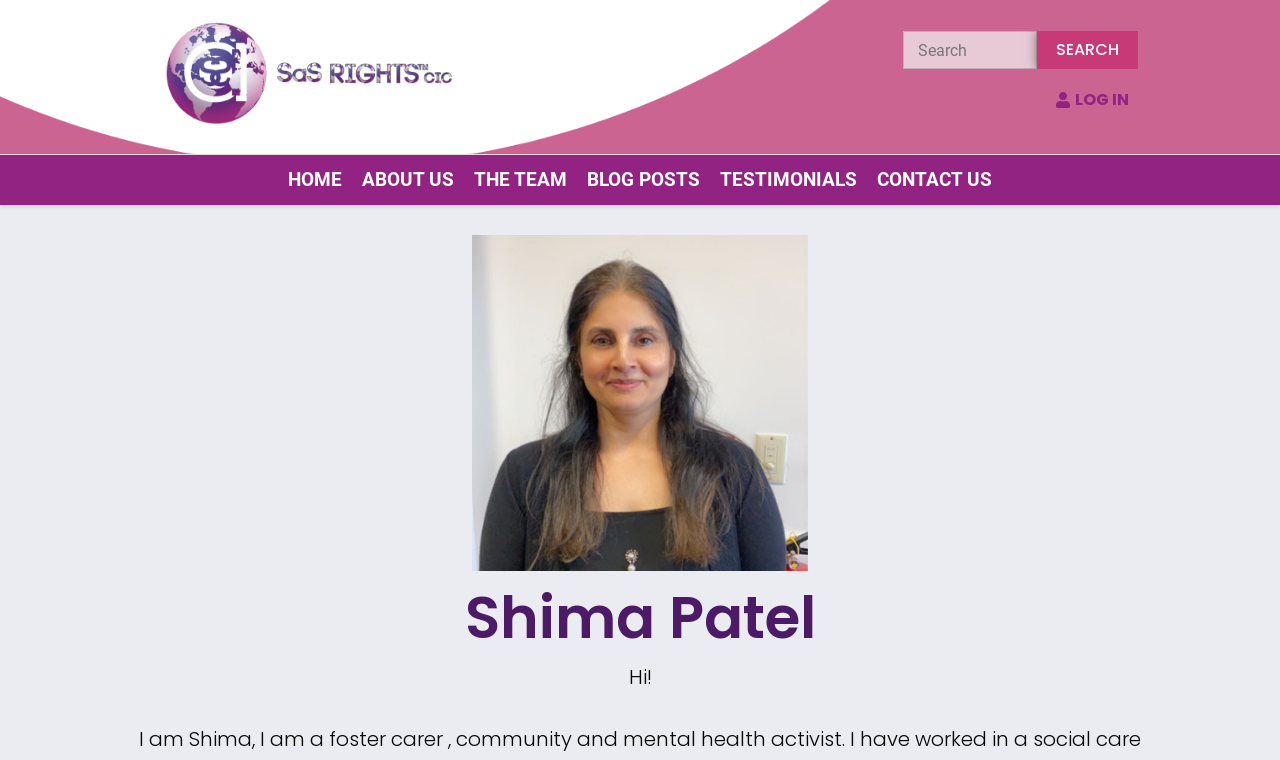What is the purpose of the searchbox?
Refer to the image and provide a one-word or short phrase answer.

To search